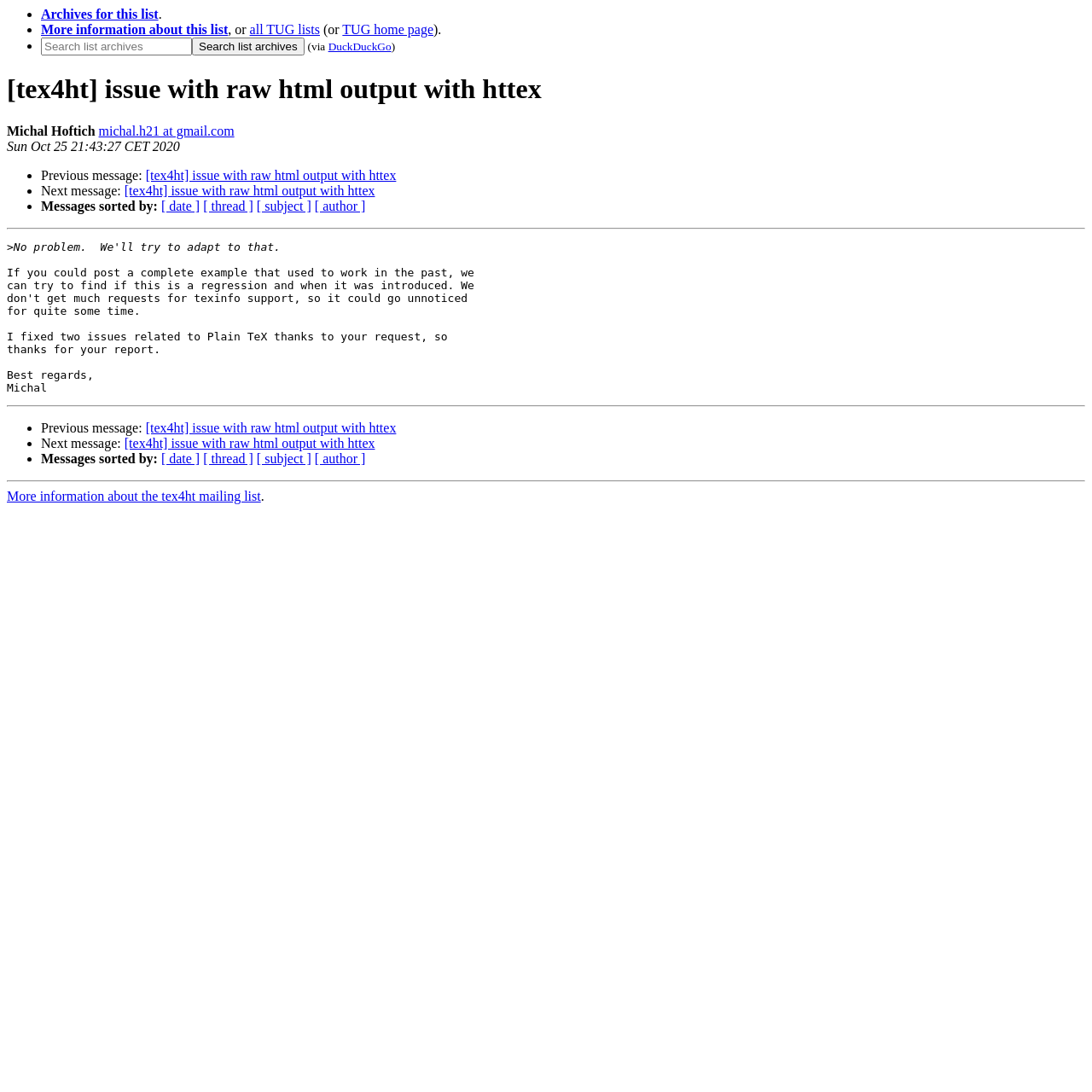Please identify the bounding box coordinates of the clickable region that I should interact with to perform the following instruction: "Search list archives". The coordinates should be expressed as four float numbers between 0 and 1, i.e., [left, top, right, bottom].

[0.038, 0.034, 0.176, 0.051]